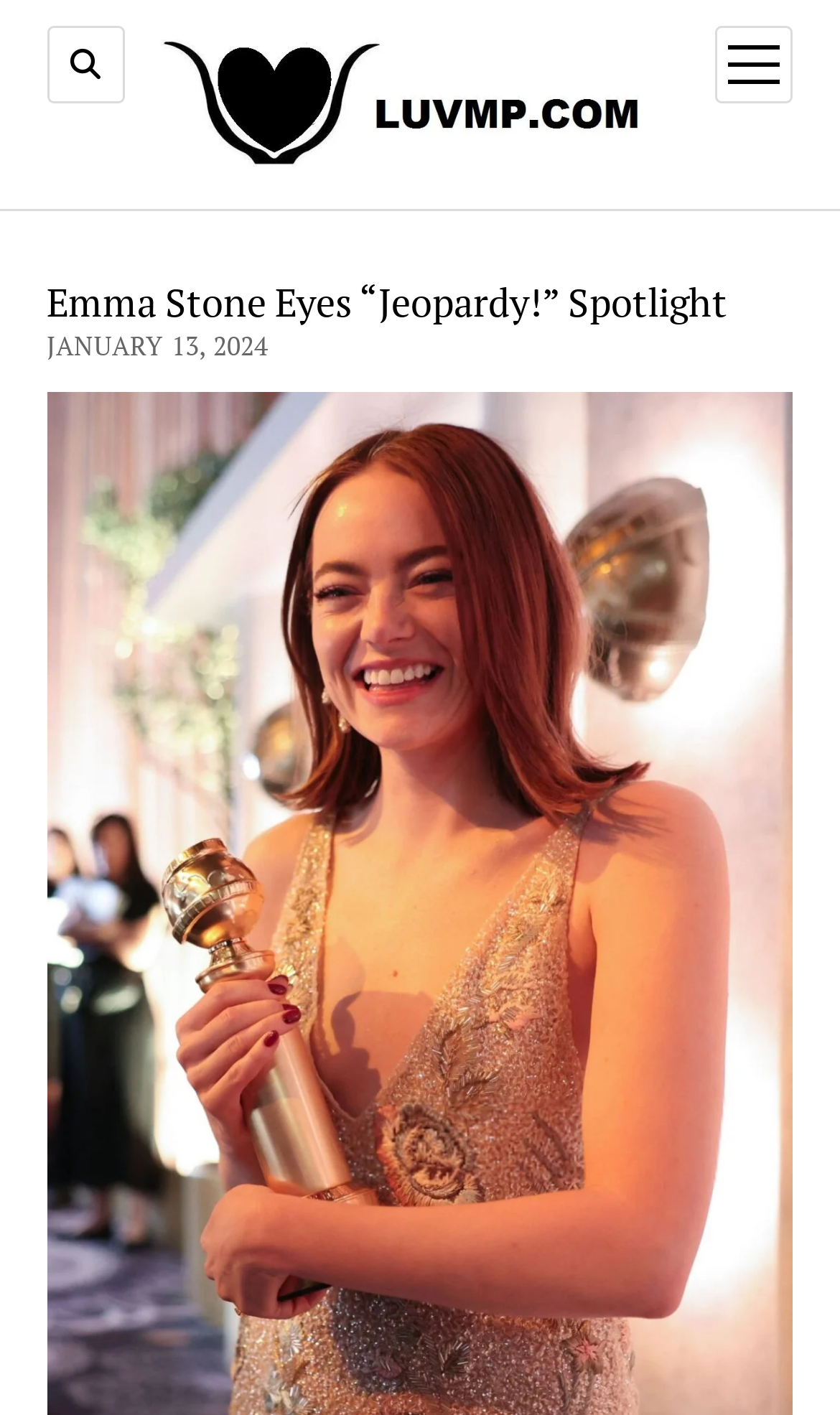What is the logo of the website?
Please provide a single word or phrase as your answer based on the screenshot.

Luvmp Logo